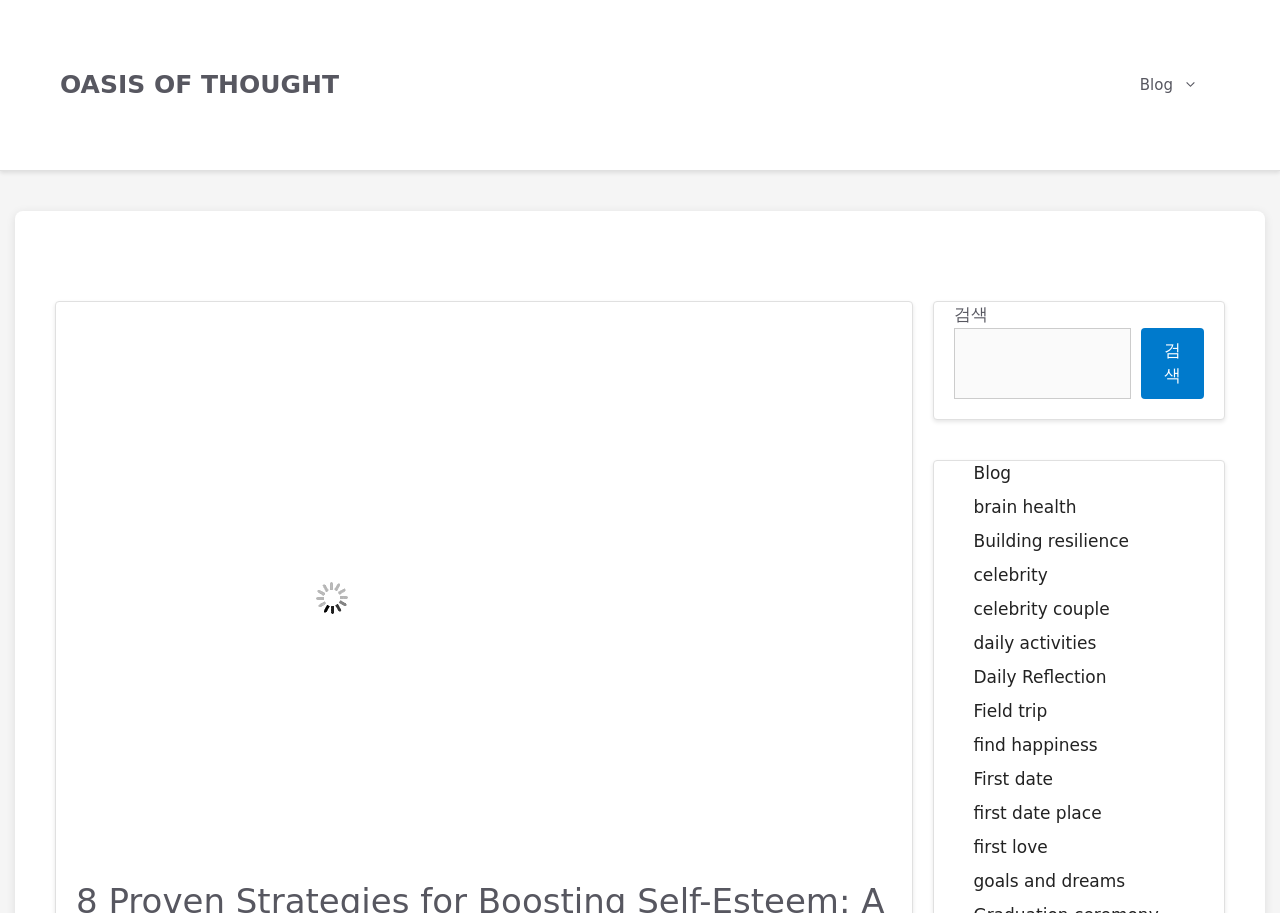Indicate the bounding box coordinates of the element that needs to be clicked to satisfy the following instruction: "click the OASIS OF THOUGHT link". The coordinates should be four float numbers between 0 and 1, i.e., [left, top, right, bottom].

[0.047, 0.077, 0.265, 0.108]